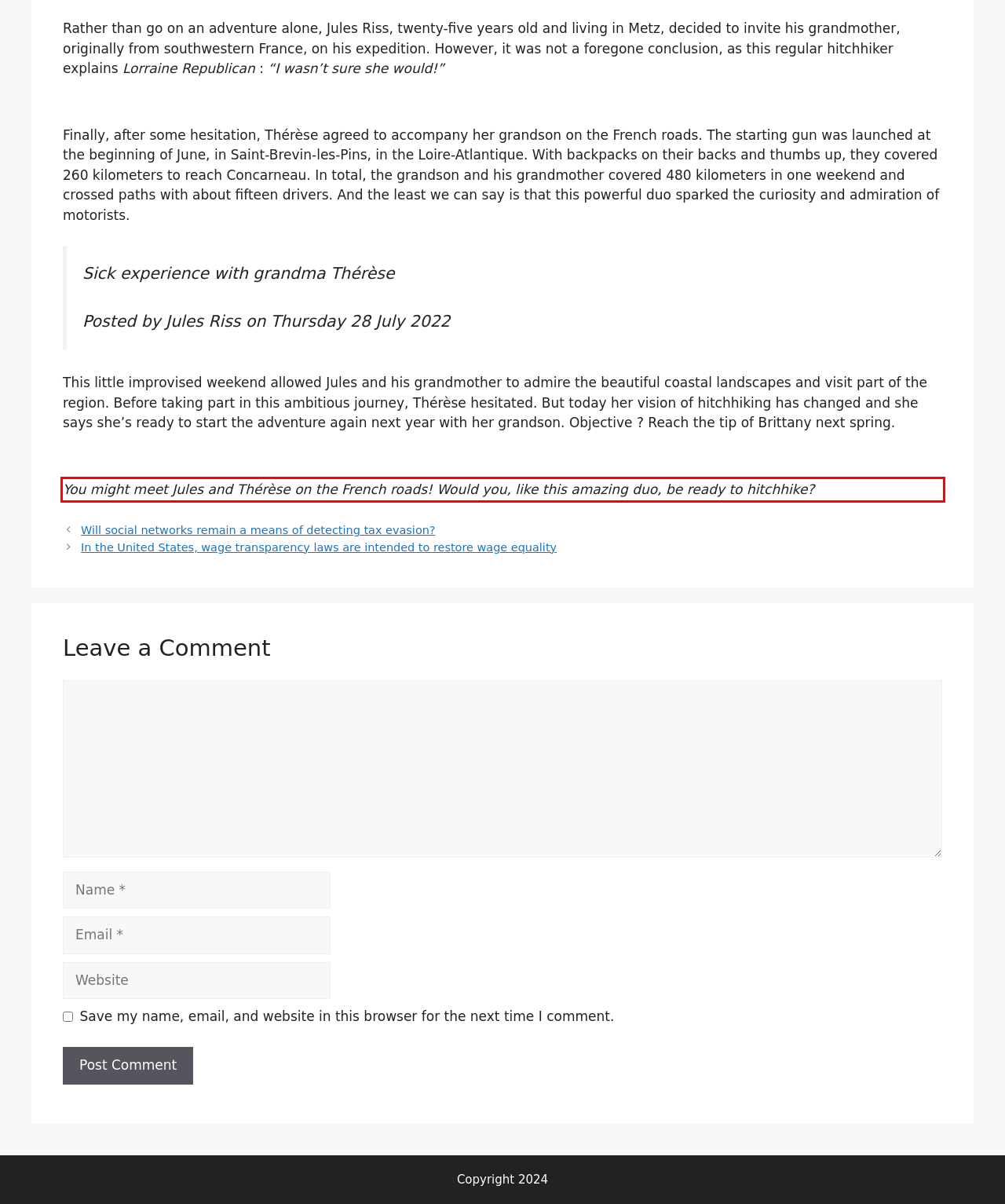Please take the screenshot of the webpage, find the red bounding box, and generate the text content that is within this red bounding box.

You might meet Jules and Thérèse on the French roads! Would you, like this amazing duo, be ready to hitchhike?